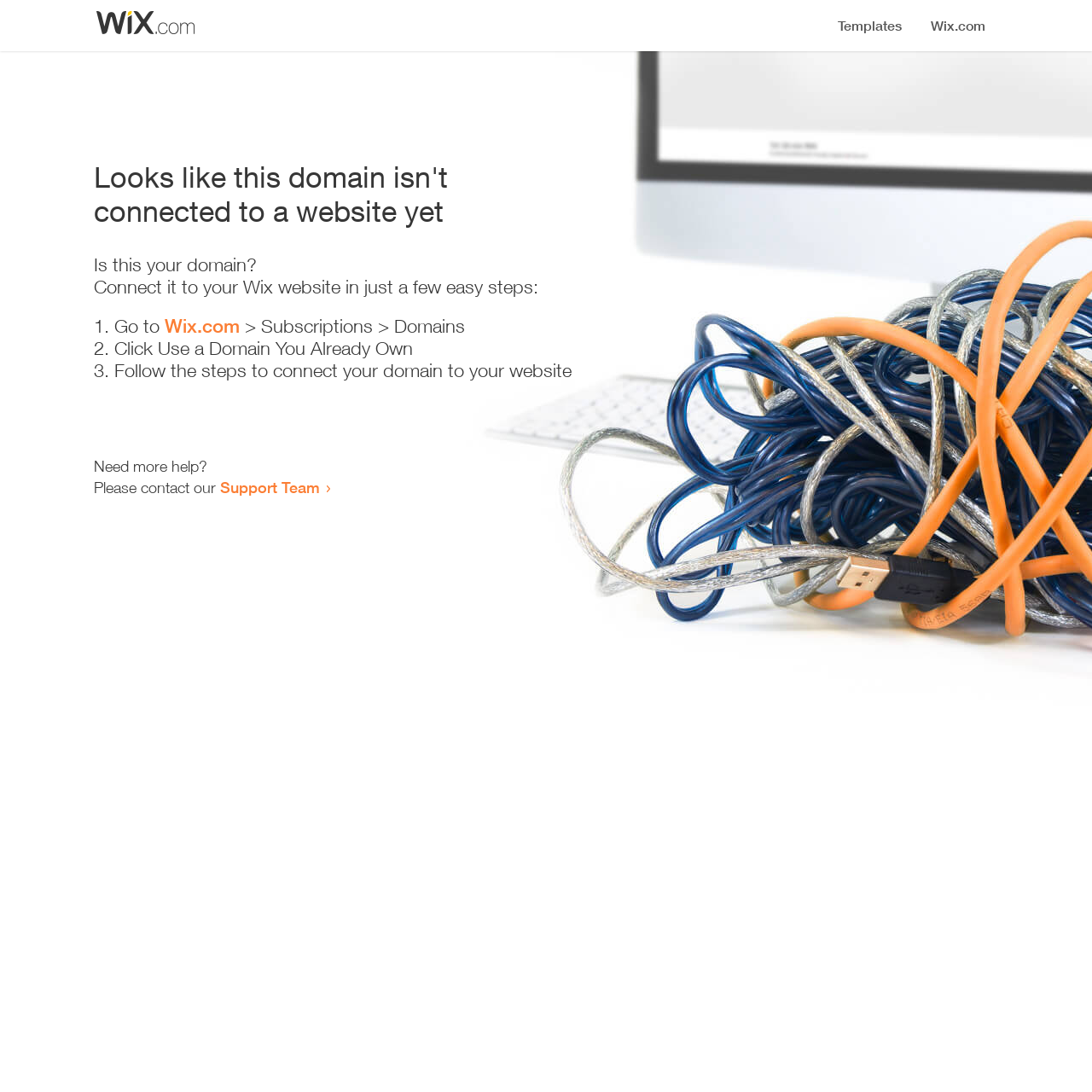Where can I get more help?
Examine the webpage screenshot and provide an in-depth answer to the question.

The webpage provides a link to the 'Support Team' which suggests that users can get more help by contacting them.